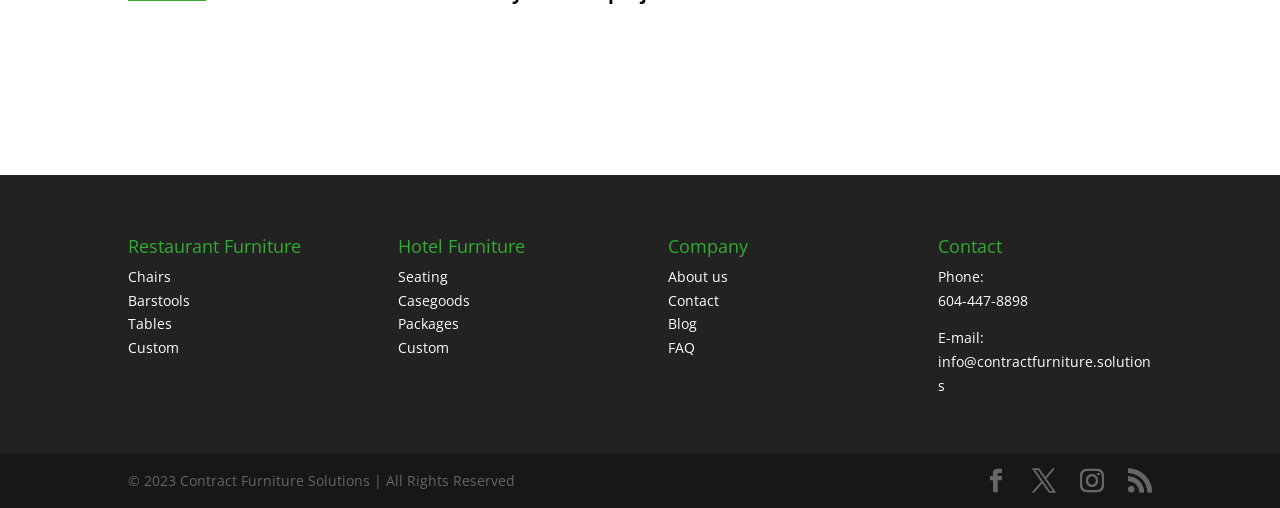Please locate the bounding box coordinates of the region I need to click to follow this instruction: "Click the 'Laurie P.' link".

None